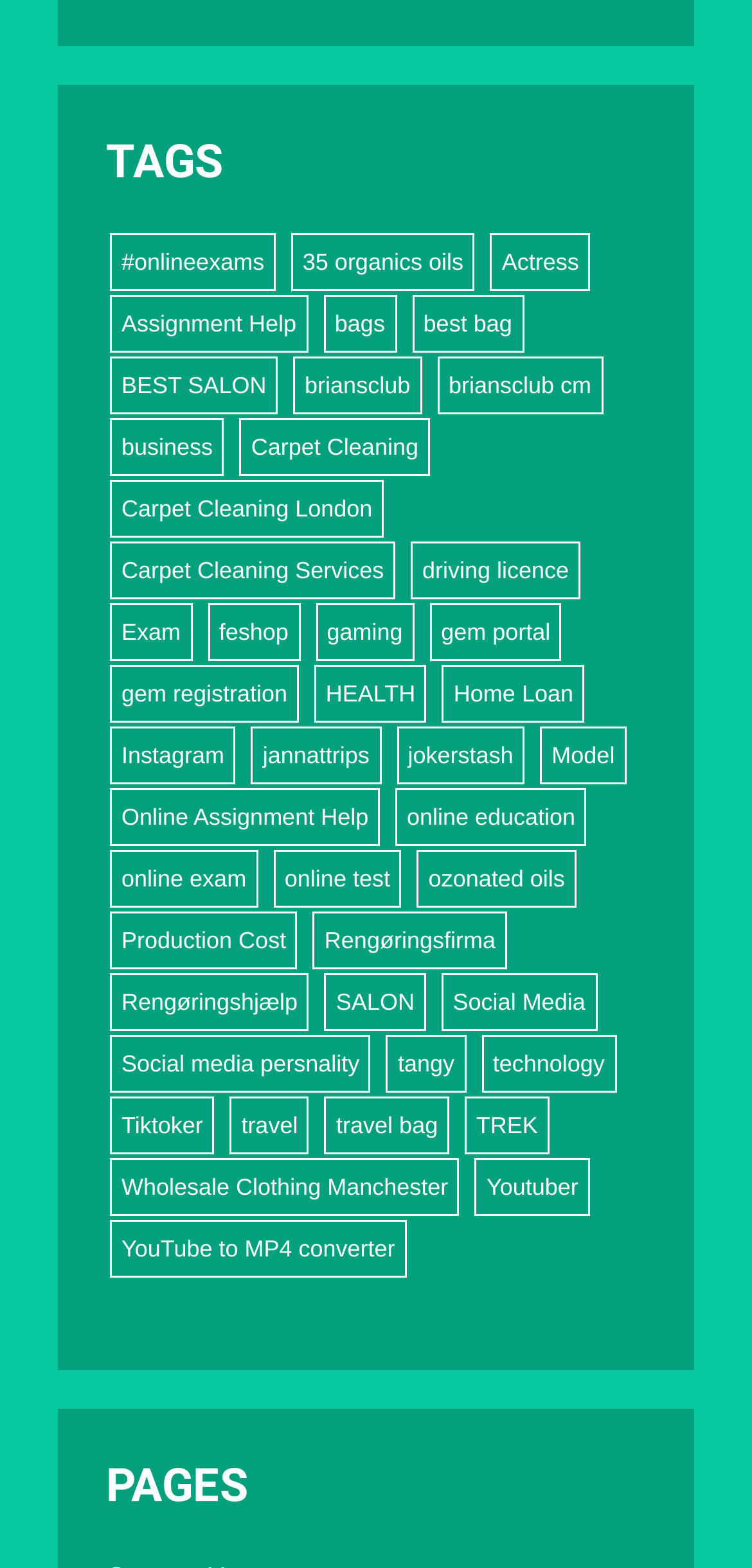Locate the coordinates of the bounding box for the clickable region that fulfills this instruction: "Check out 'Social Media' resources".

[0.587, 0.62, 0.794, 0.657]